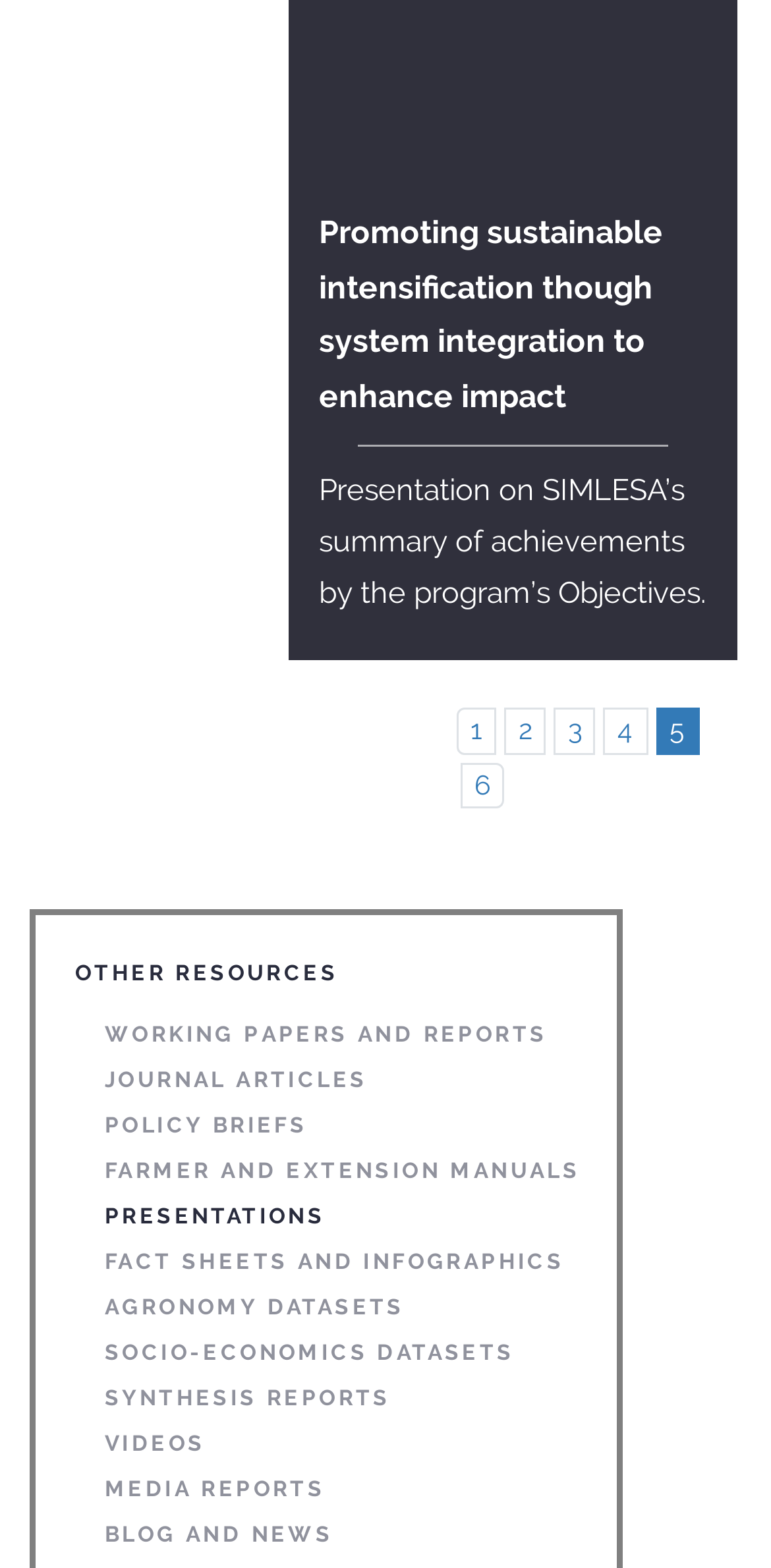Identify the bounding box coordinates necessary to click and complete the given instruction: "Go to page 1".

[0.592, 0.451, 0.644, 0.481]